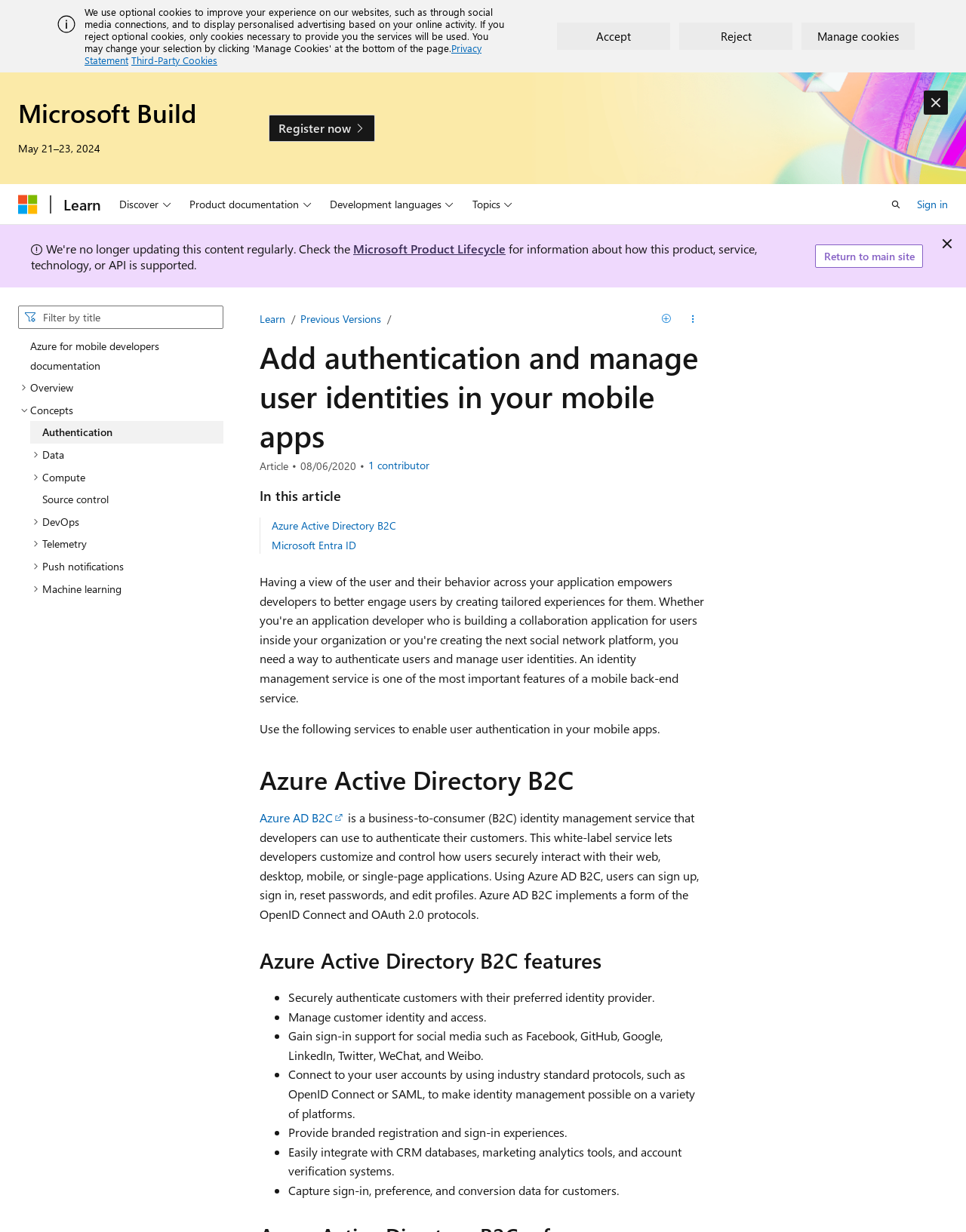Please find the bounding box for the UI component described as follows: "Reject".

[0.703, 0.018, 0.82, 0.04]